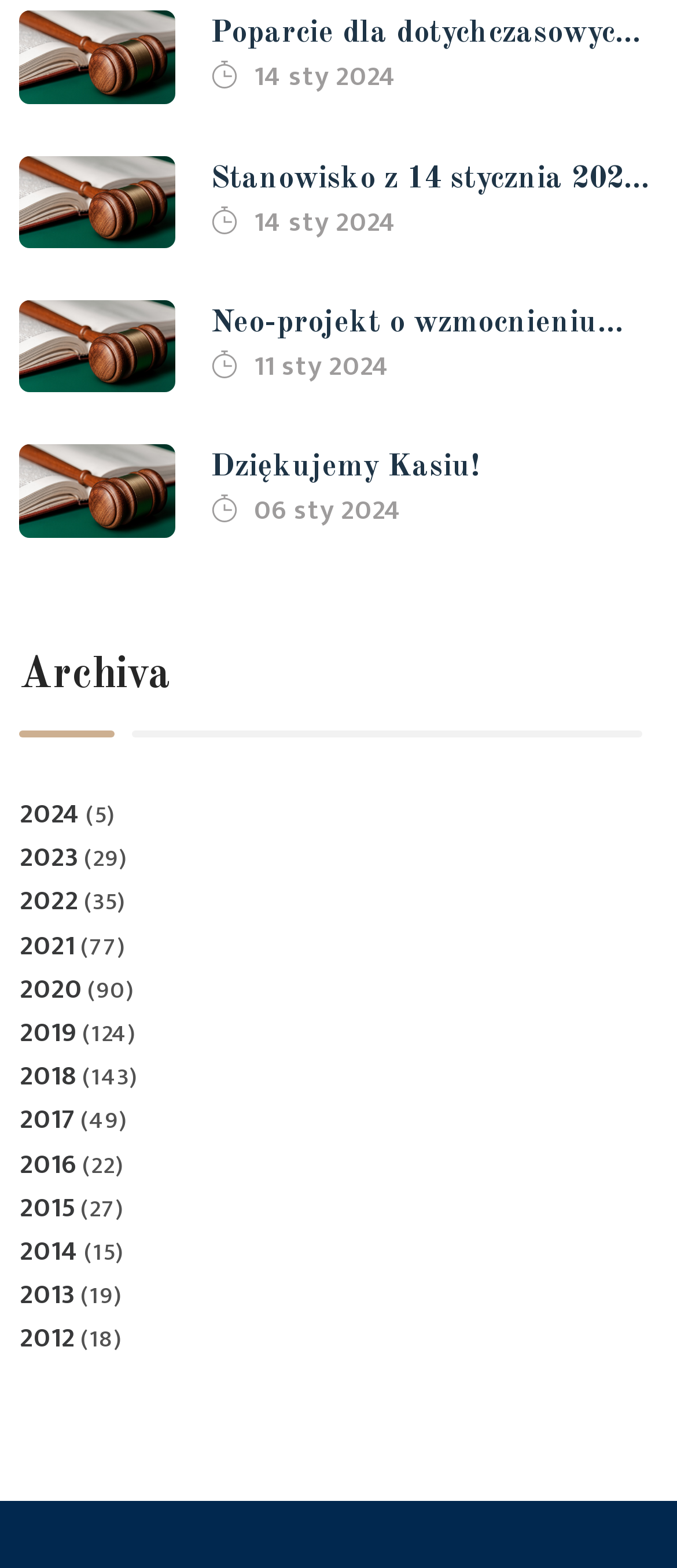Identify the bounding box coordinates of the region that should be clicked to execute the following instruction: "Browse the archive page for 2019".

[0.029, 0.644, 0.113, 0.674]